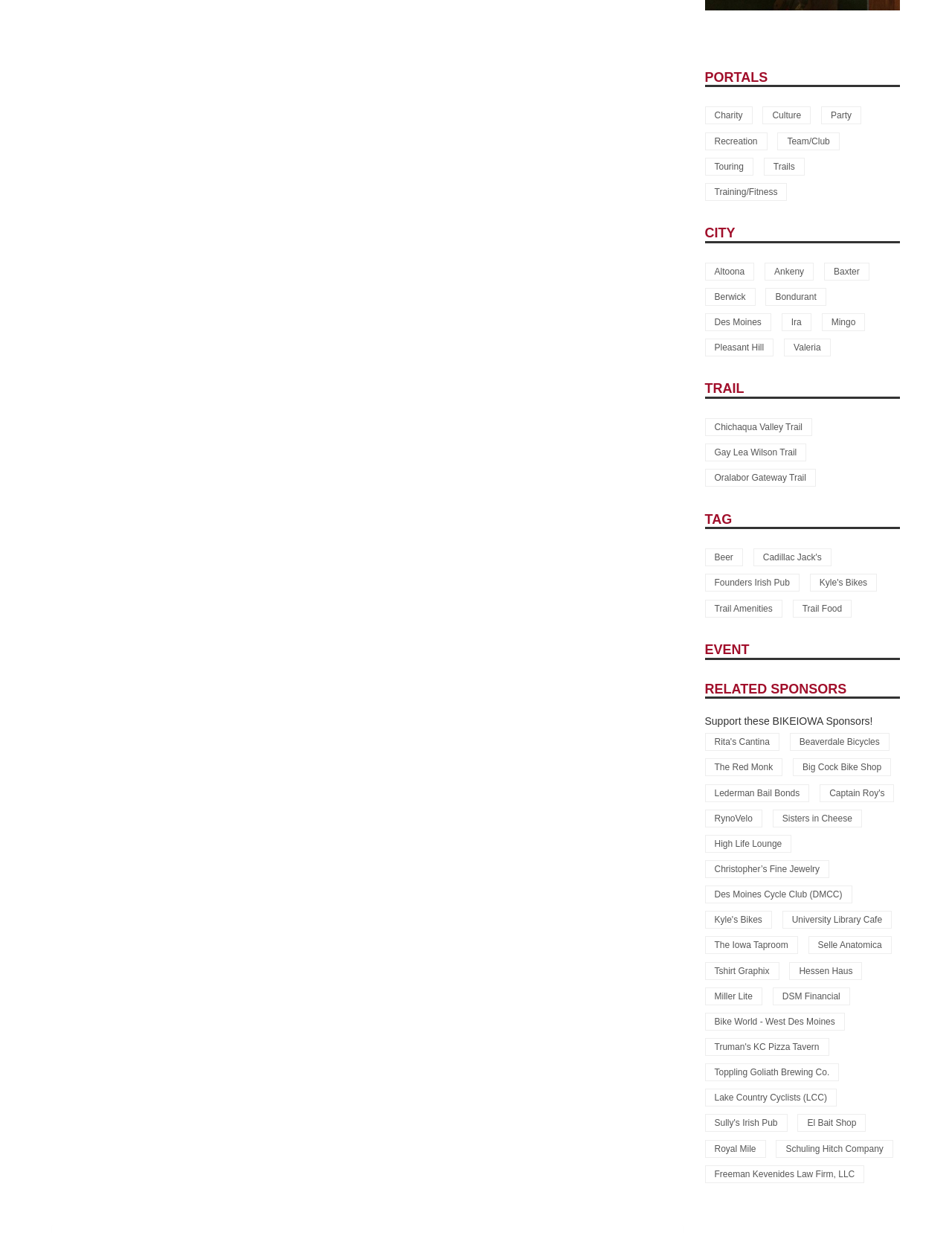Determine the bounding box coordinates of the UI element that matches the following description: "Toppling Goliath Brewing Co.". The coordinates should be four float numbers between 0 and 1 in the format [left, top, right, bottom].

[0.74, 0.863, 0.881, 0.877]